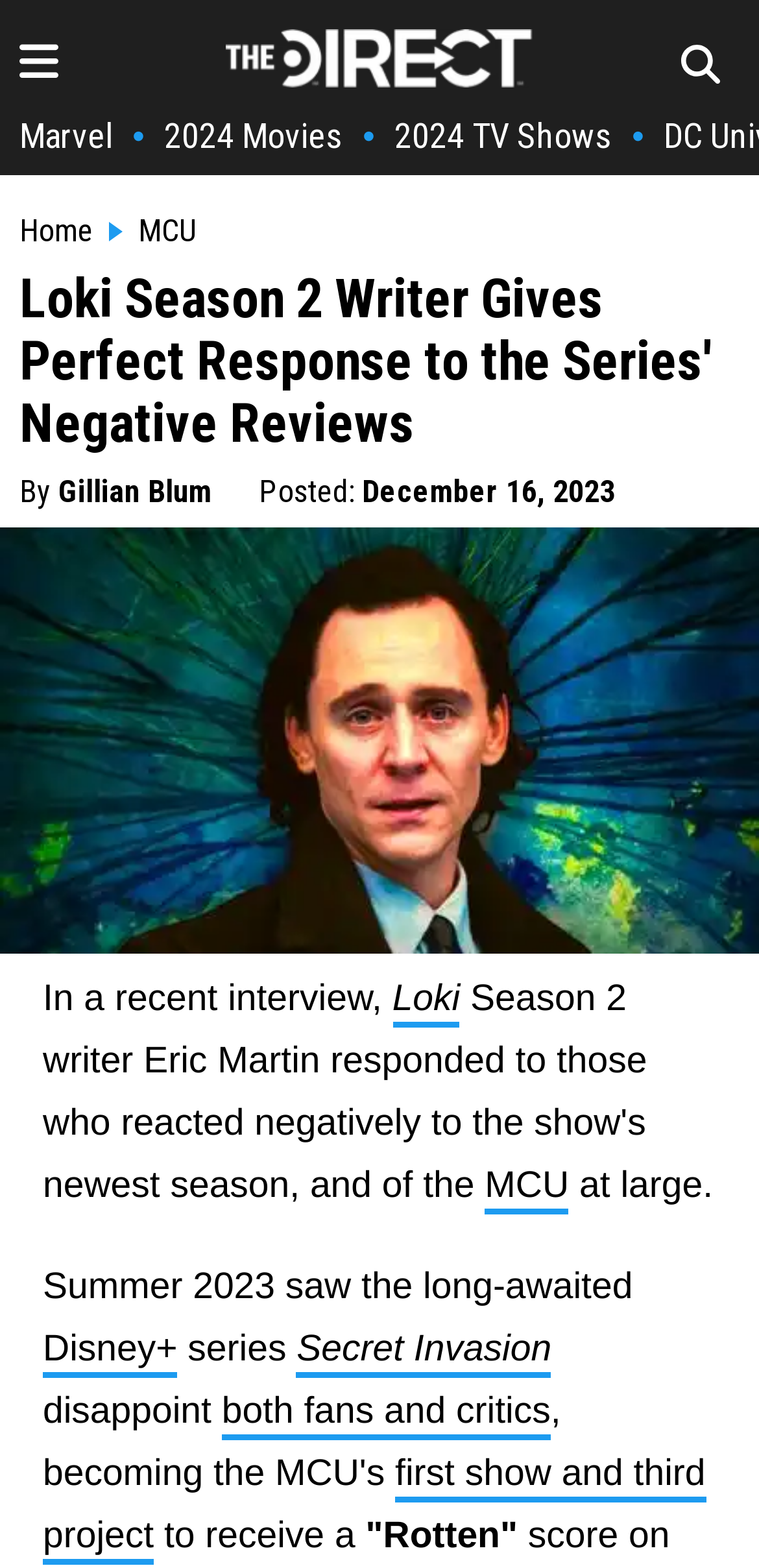Please identify the coordinates of the bounding box for the clickable region that will accomplish this instruction: "visit Marvel page".

[0.026, 0.073, 0.149, 0.099]